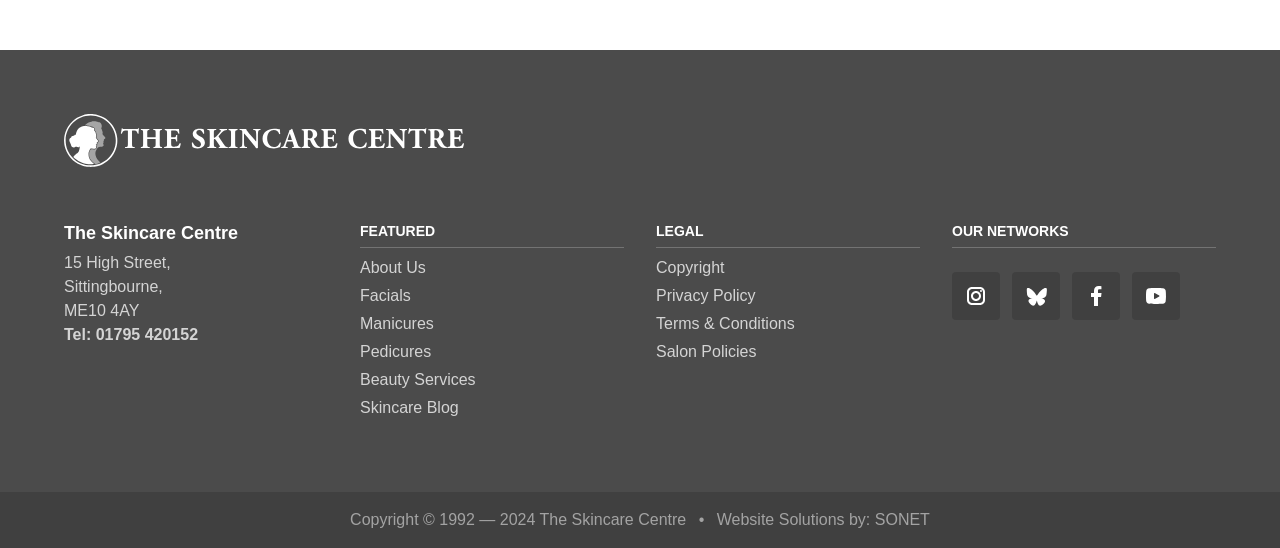Please determine the bounding box coordinates of the element's region to click in order to carry out the following instruction: "Visit Skincare Blog". The coordinates should be four float numbers between 0 and 1, i.e., [left, top, right, bottom].

[0.281, 0.729, 0.358, 0.76]